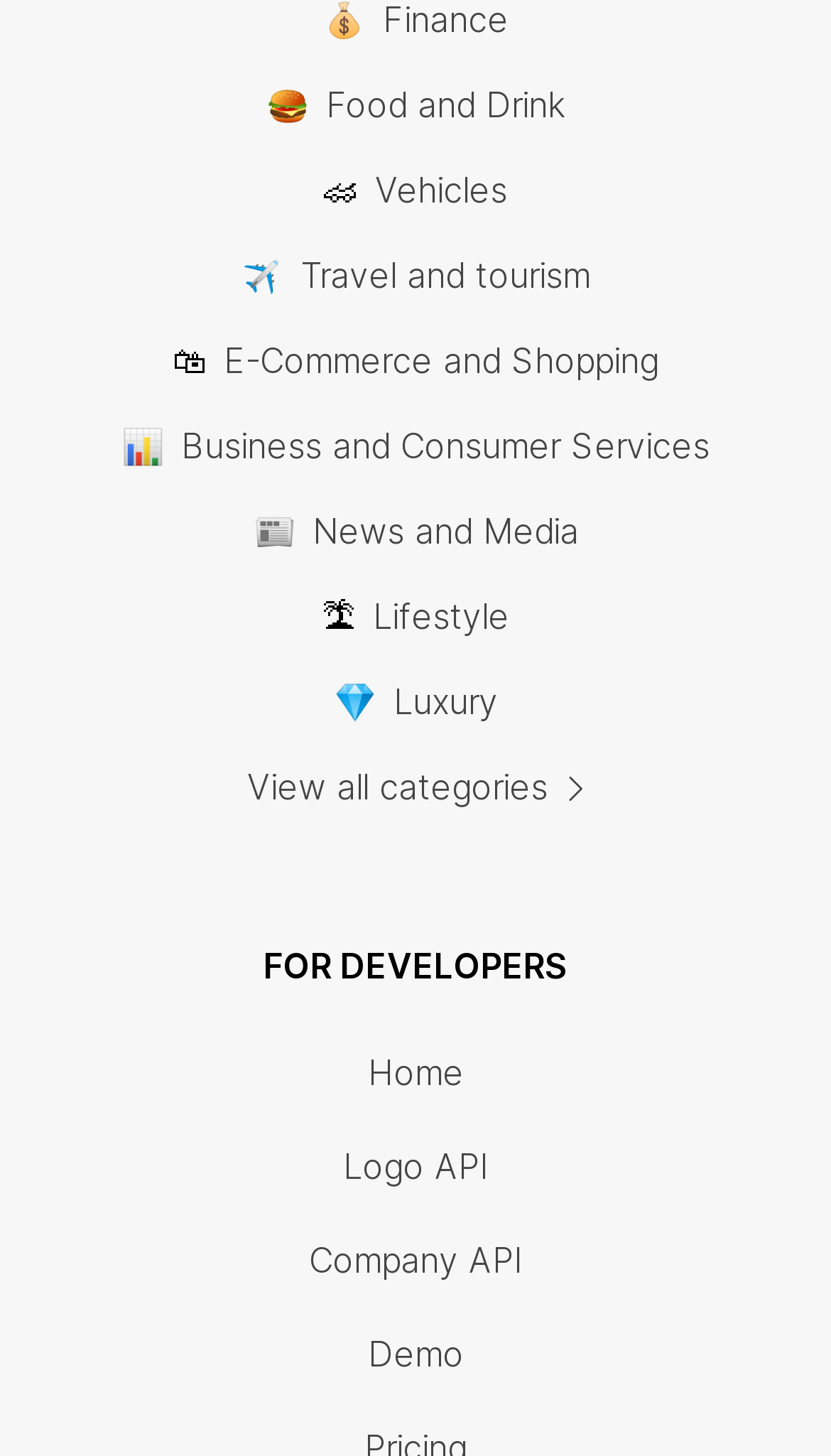Find the bounding box coordinates of the element I should click to carry out the following instruction: "Try Demo".

[0.442, 0.909, 0.558, 0.95]